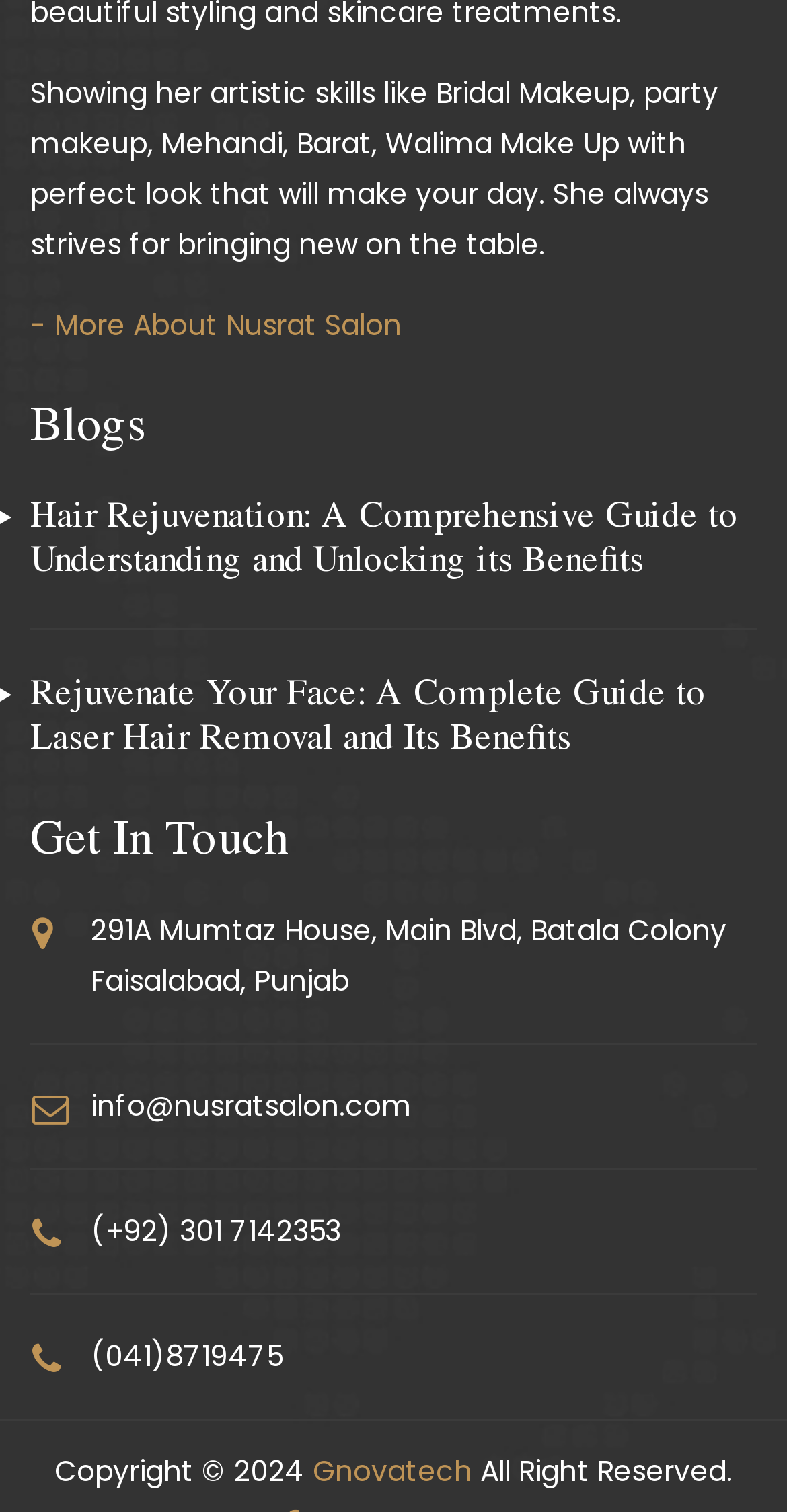Locate the bounding box coordinates of the element to click to perform the following action: 'Get in touch through email'. The coordinates should be given as four float values between 0 and 1, in the form of [left, top, right, bottom].

[0.115, 0.718, 0.523, 0.745]